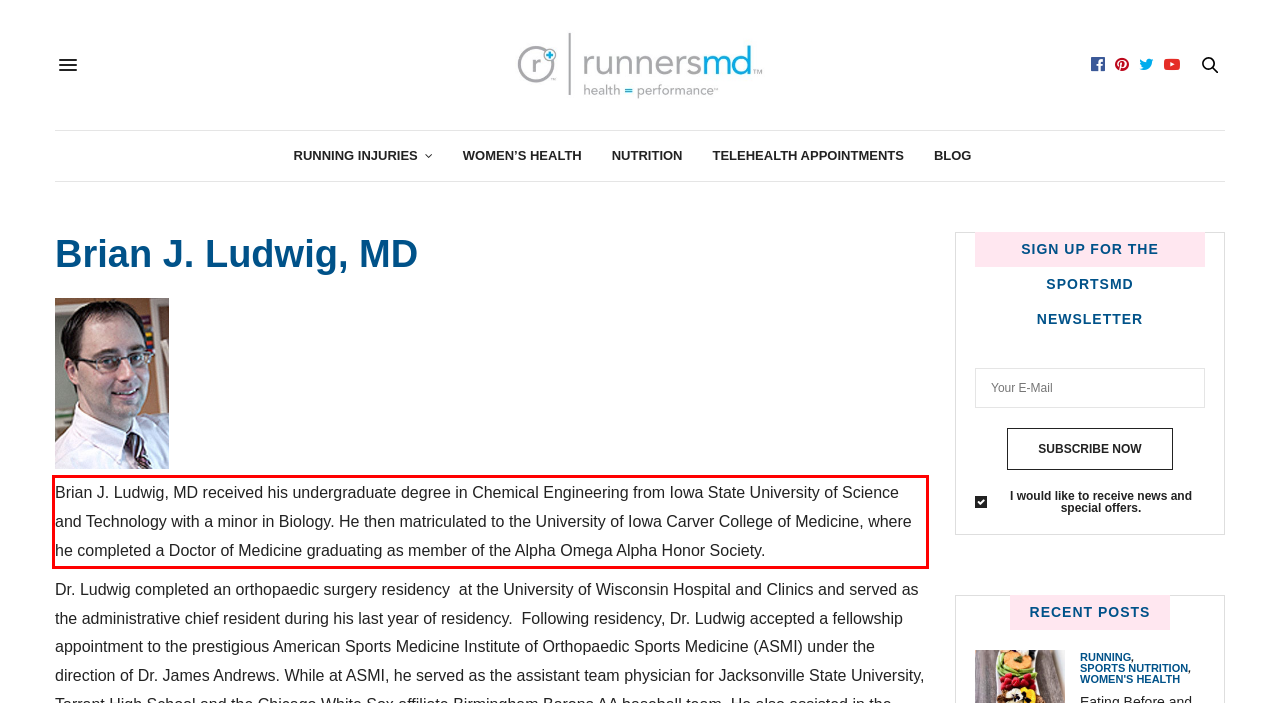Analyze the screenshot of the webpage that features a red bounding box and recognize the text content enclosed within this red bounding box.

Brian J. Ludwig, MD received his undergraduate degree in Chemical Engineering from Iowa State University of Science and Technology with a minor in Biology. He then matriculated to the University of Iowa Carver College of Medicine, where he completed a Doctor of Medicine graduating as member of the Alpha Omega Alpha Honor Society.